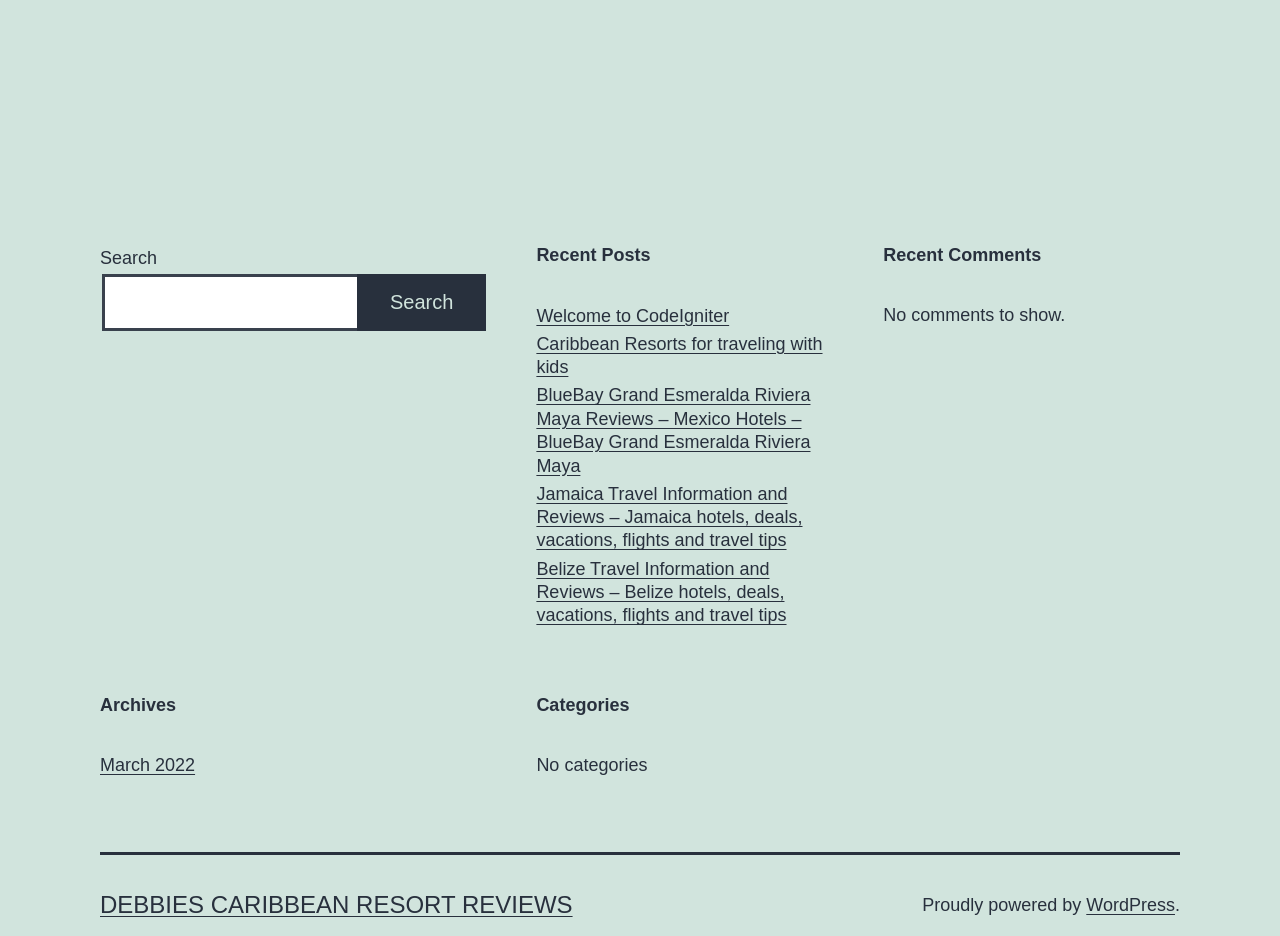Identify the coordinates of the bounding box for the element that must be clicked to accomplish the instruction: "visit WordPress".

[0.849, 0.956, 0.918, 0.978]